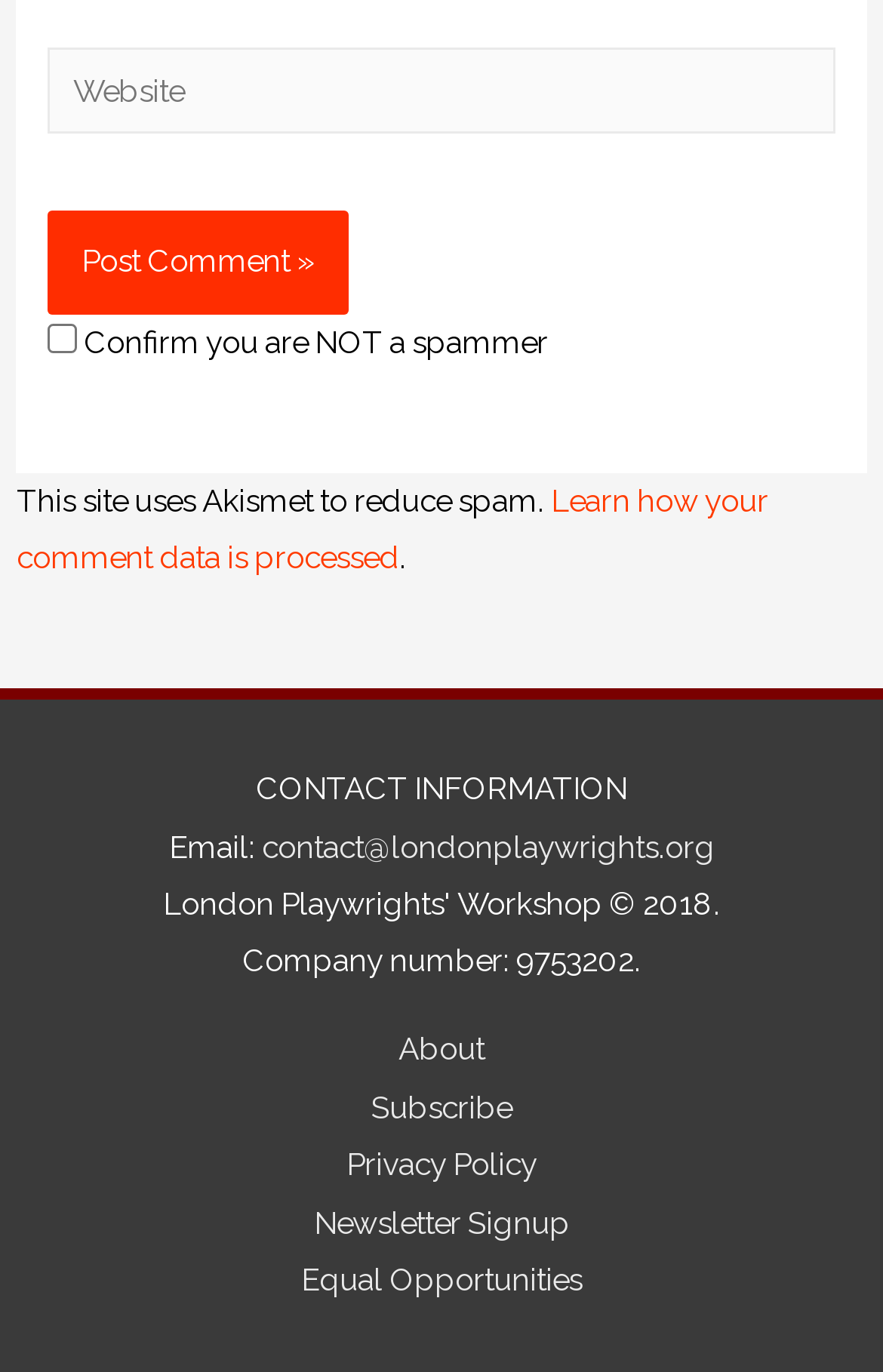Provide a thorough and detailed response to the question by examining the image: 
What is the purpose of the checkbox?

The checkbox is located below the 'Post Comment »' button, and its OCR text is 'Confirm you are NOT a spammer'. This suggests that the checkbox is used to confirm that the user is not a spammer, likely to prevent spam comments on the website.